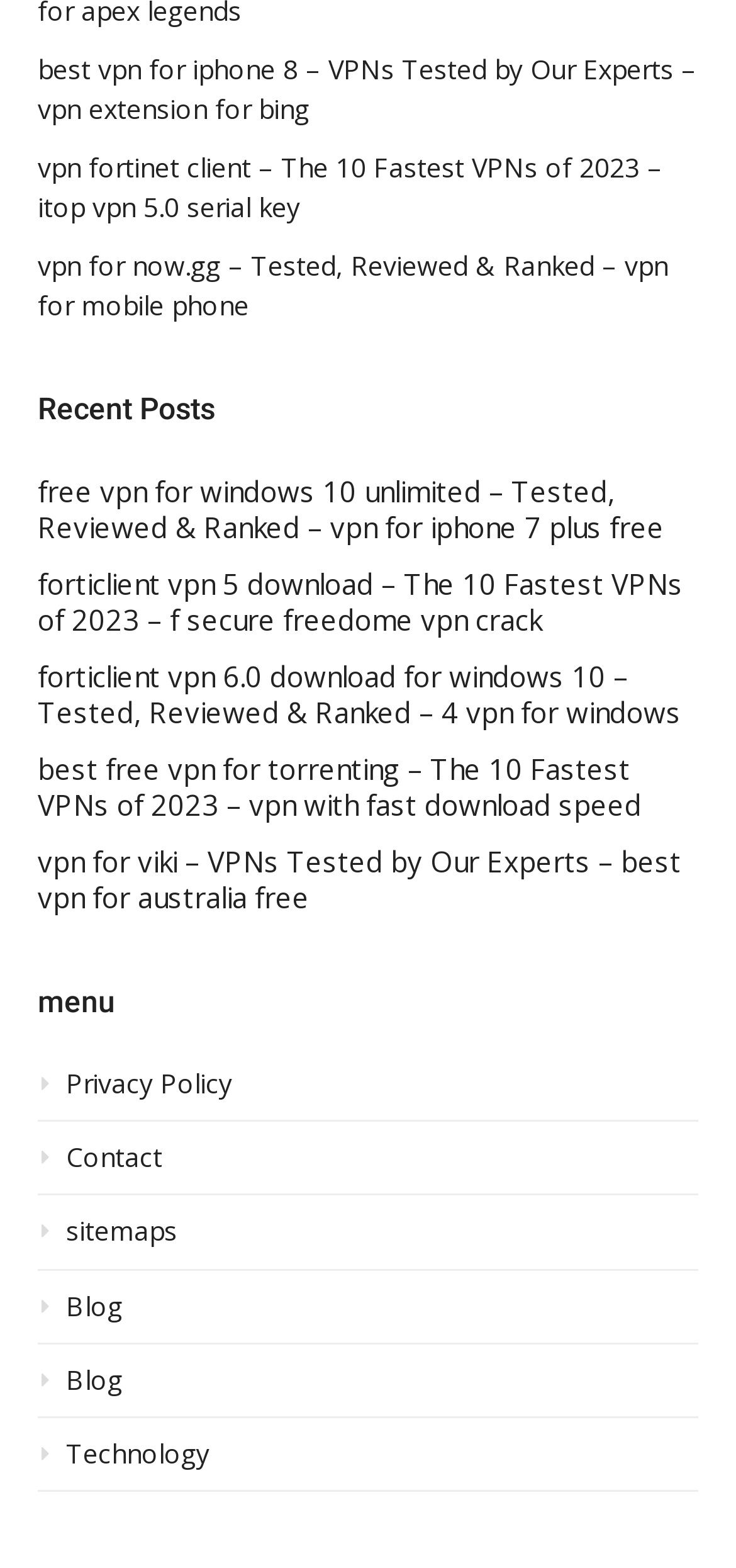How many links are there in total on the webpage?
Can you offer a detailed and complete answer to this question?

I counted the total number of links on the webpage, including those under 'Recent Posts' and in the menu section. There are 13 links in total.